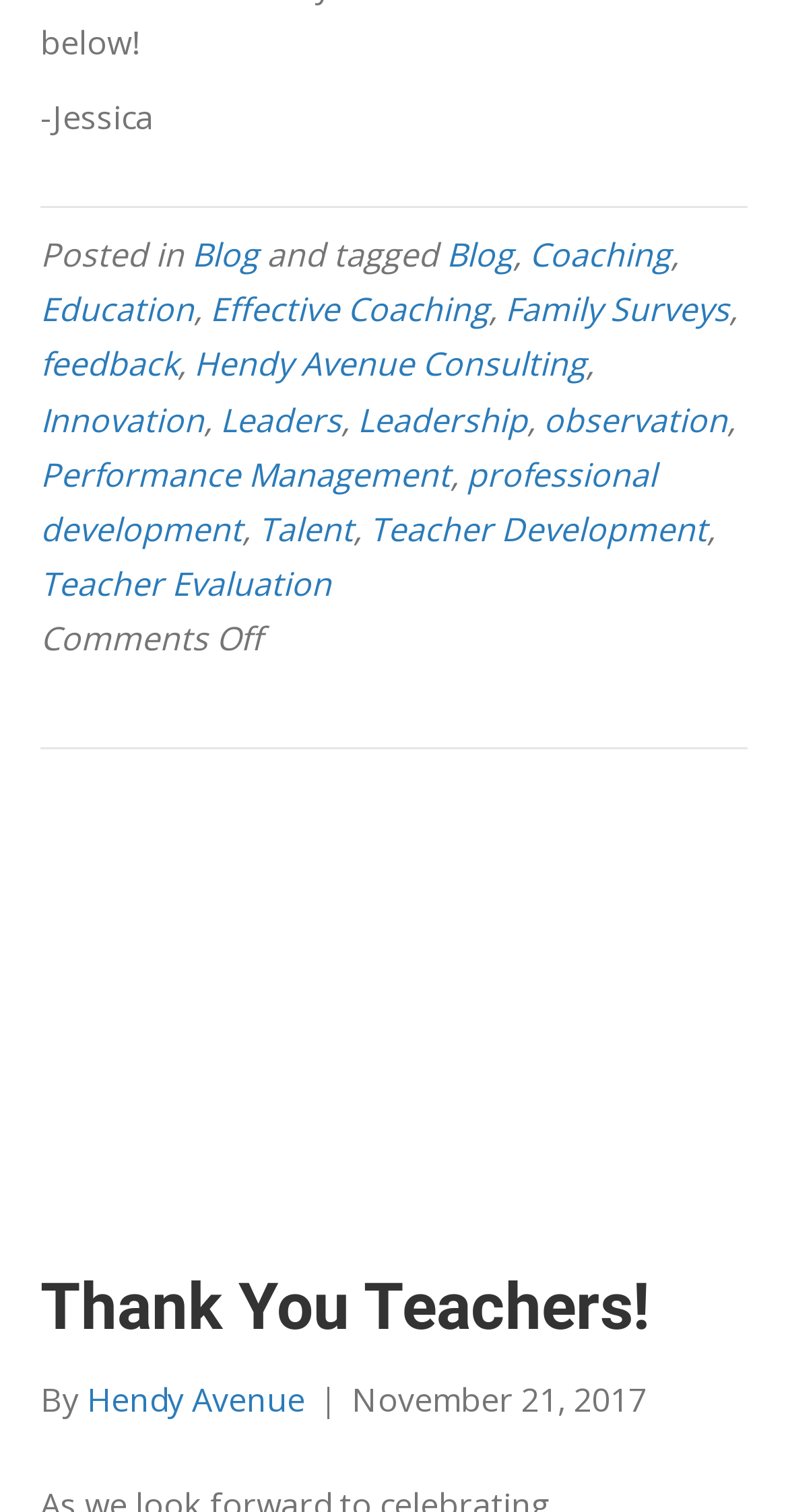Given the element description, predict the bounding box coordinates in the format (top-left x, top-left y, bottom-right x, bottom-right y). Make sure all values are between 0 and 1. Here is the element description: Log in

None